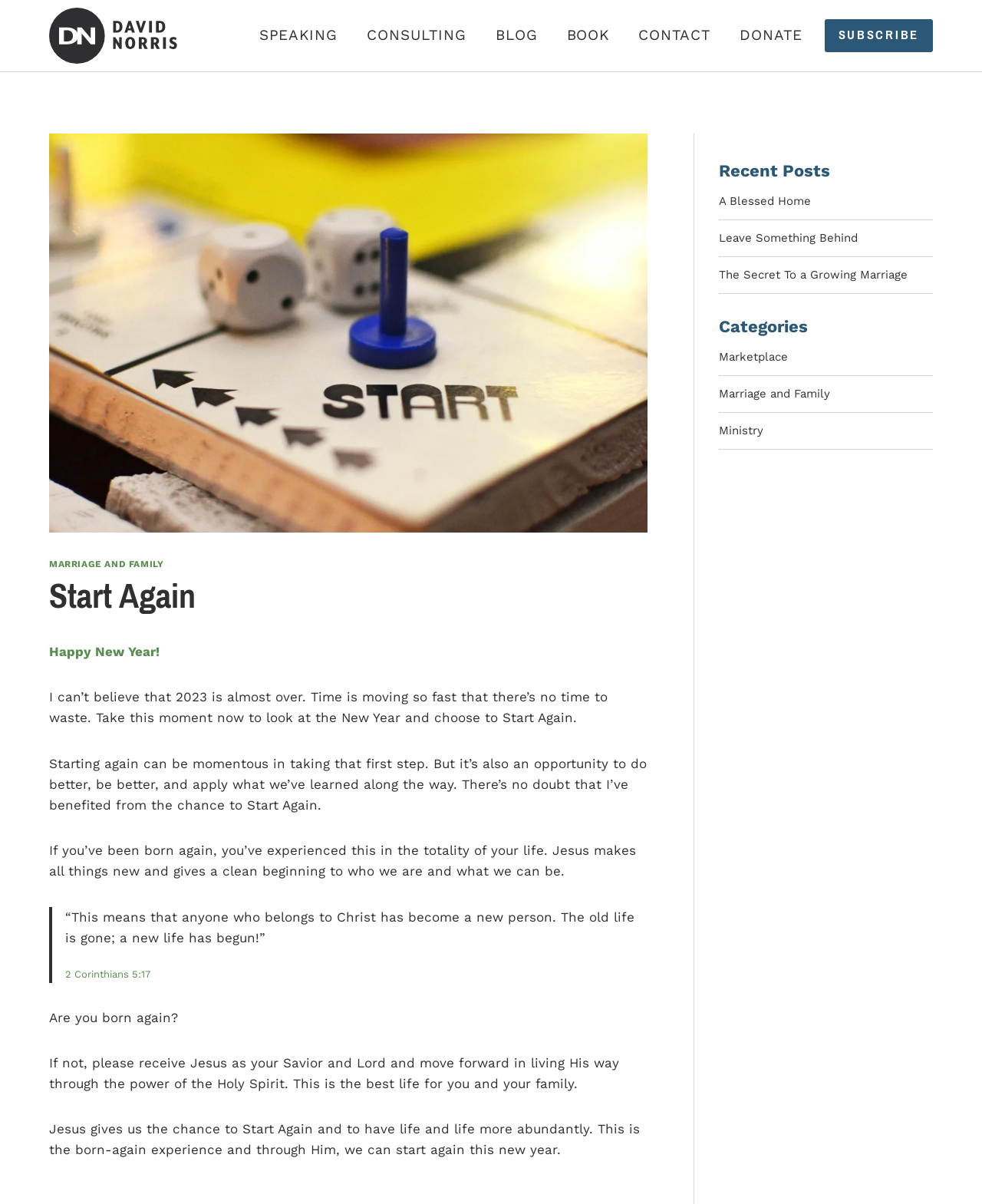What is the main topic of the webpage?
Give a comprehensive and detailed explanation for the question.

The main topic of the webpage can be inferred from the text content, which talks about the New Year and the idea of starting again. The text also mentions Jesus and the concept of being born again, which further supports this topic.